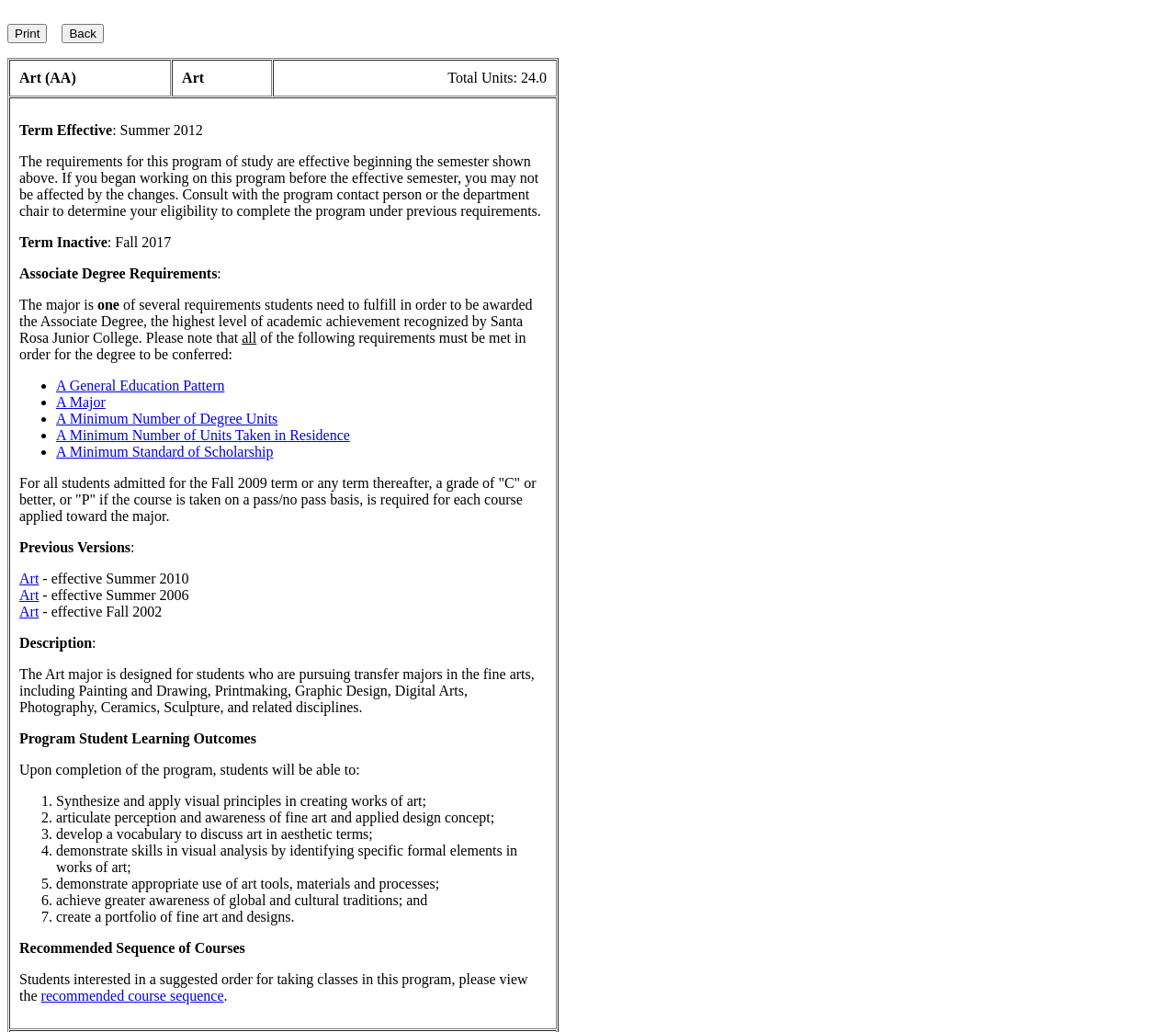Is there a recommended sequence of courses for the program?
Answer the question using a single word or phrase, according to the image.

Yes